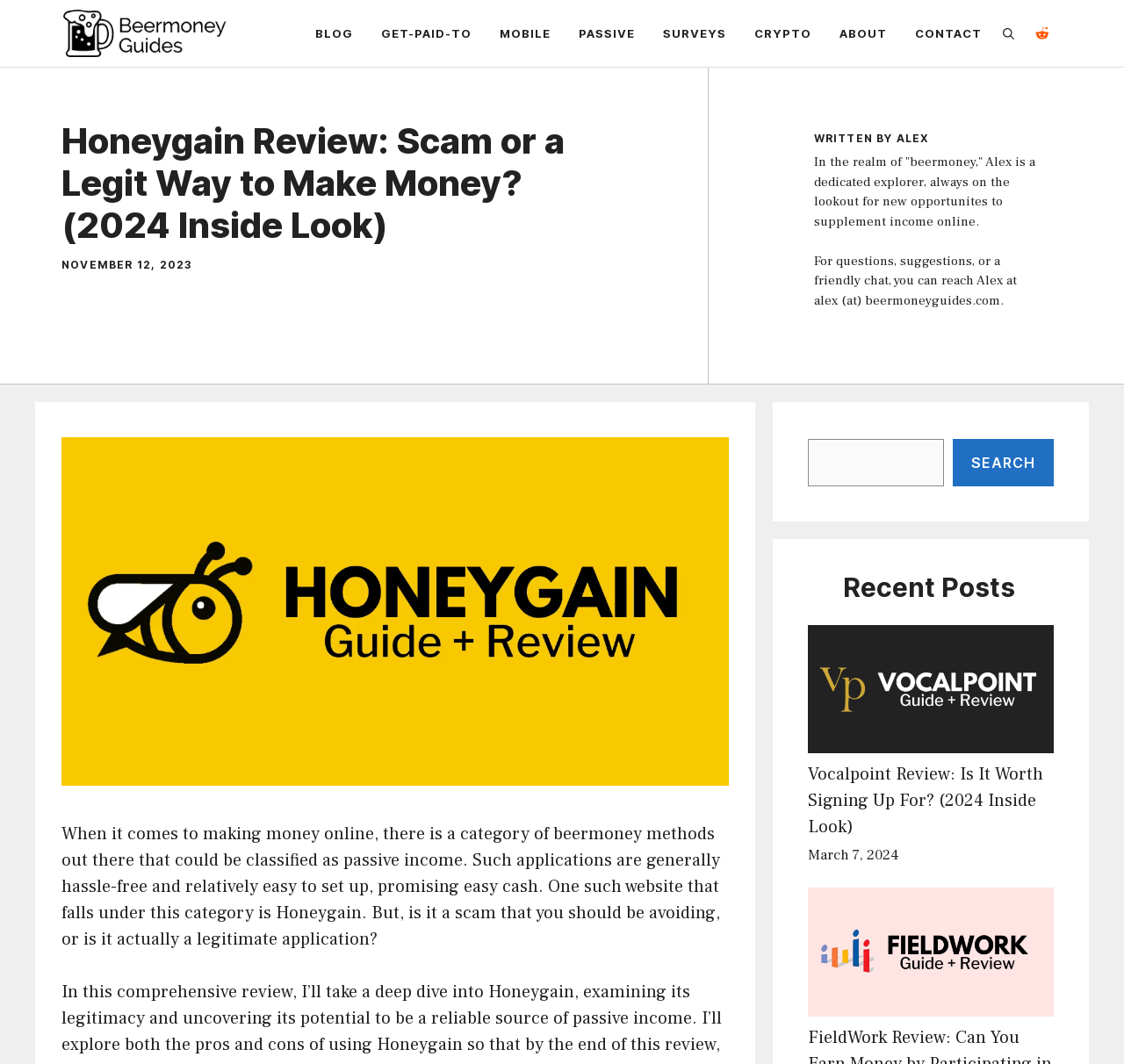Please determine the bounding box coordinates for the UI element described as: "Passive".

[0.503, 0.007, 0.578, 0.056]